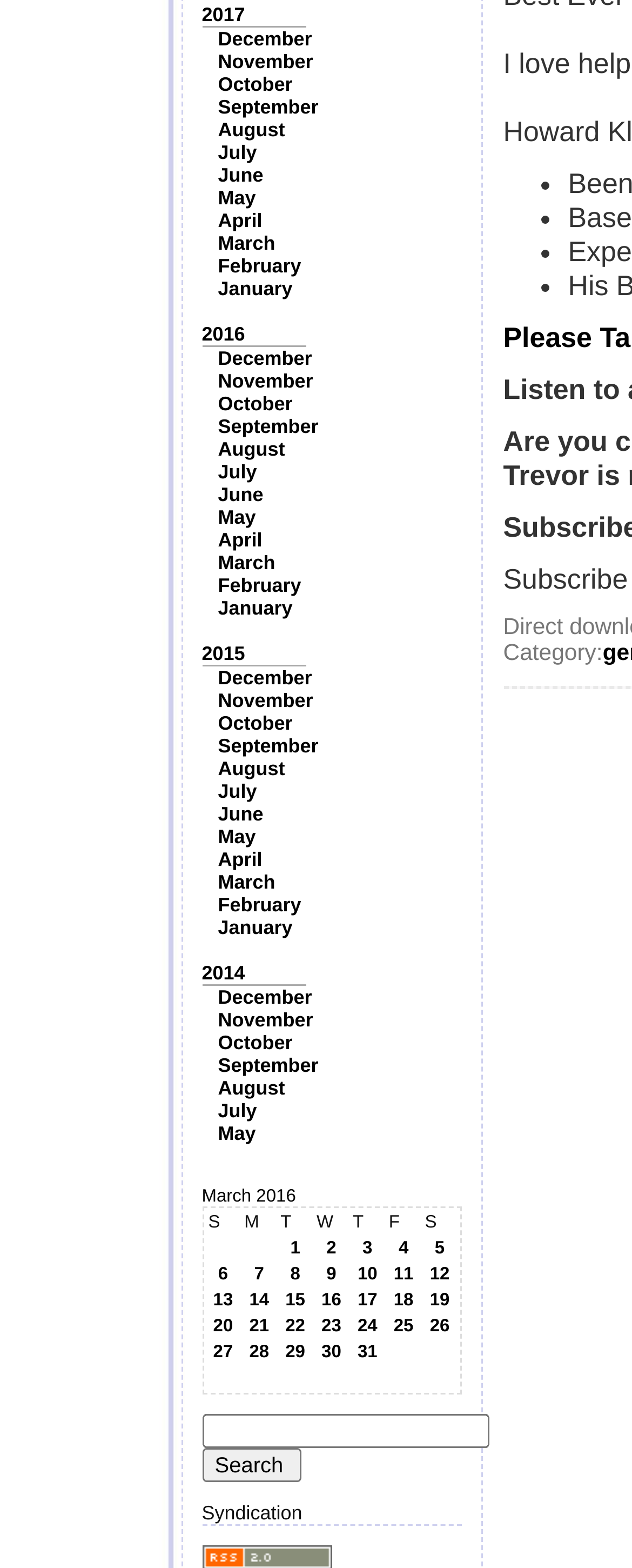Please identify the coordinates of the bounding box that should be clicked to fulfill this instruction: "Click on 2017".

[0.319, 0.002, 0.388, 0.017]